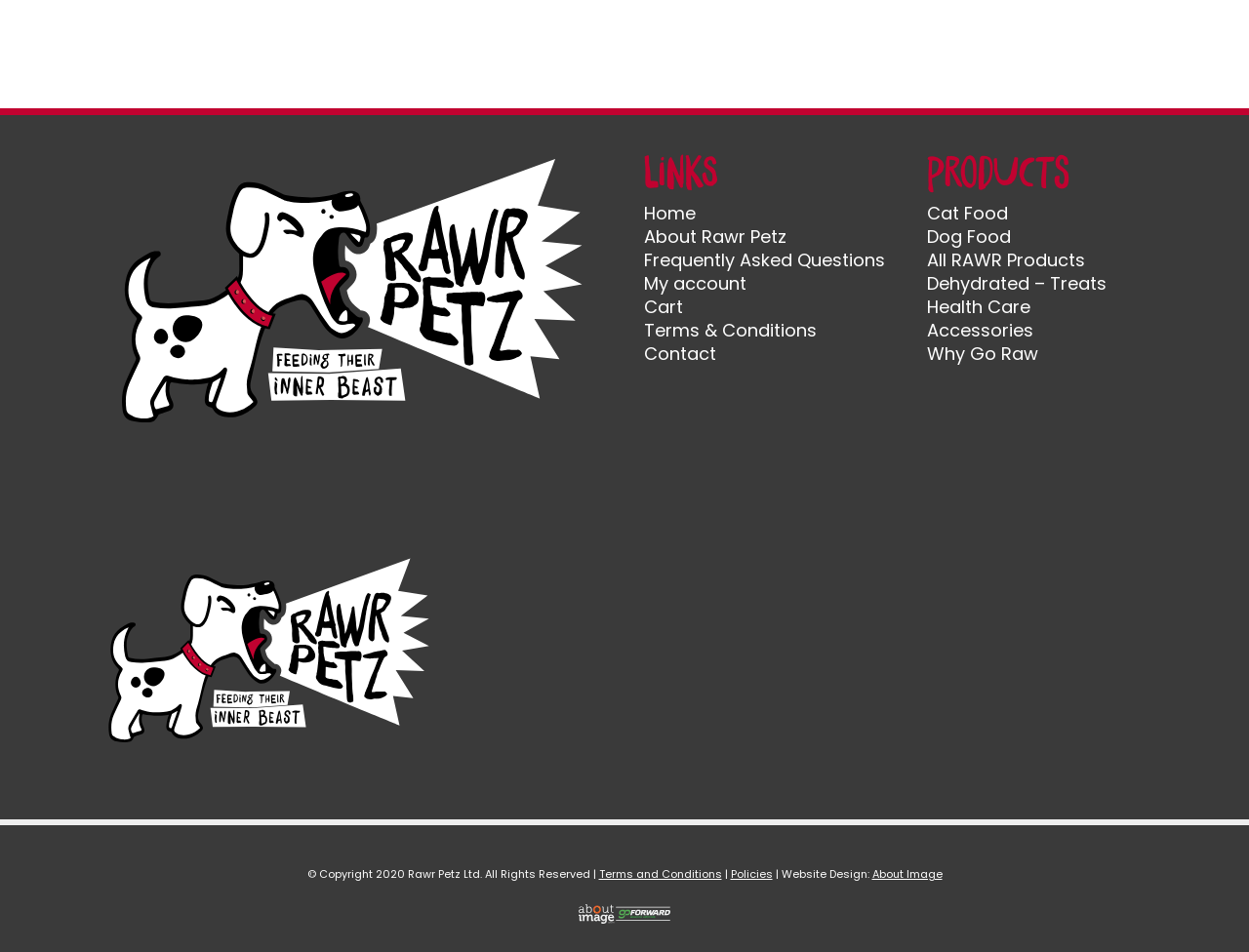Identify the bounding box coordinates for the region of the element that should be clicked to carry out the instruction: "Read the article about Things You Need to Get in Order to Rent an Apartment". The bounding box coordinates should be four float numbers between 0 and 1, i.e., [left, top, right, bottom].

None